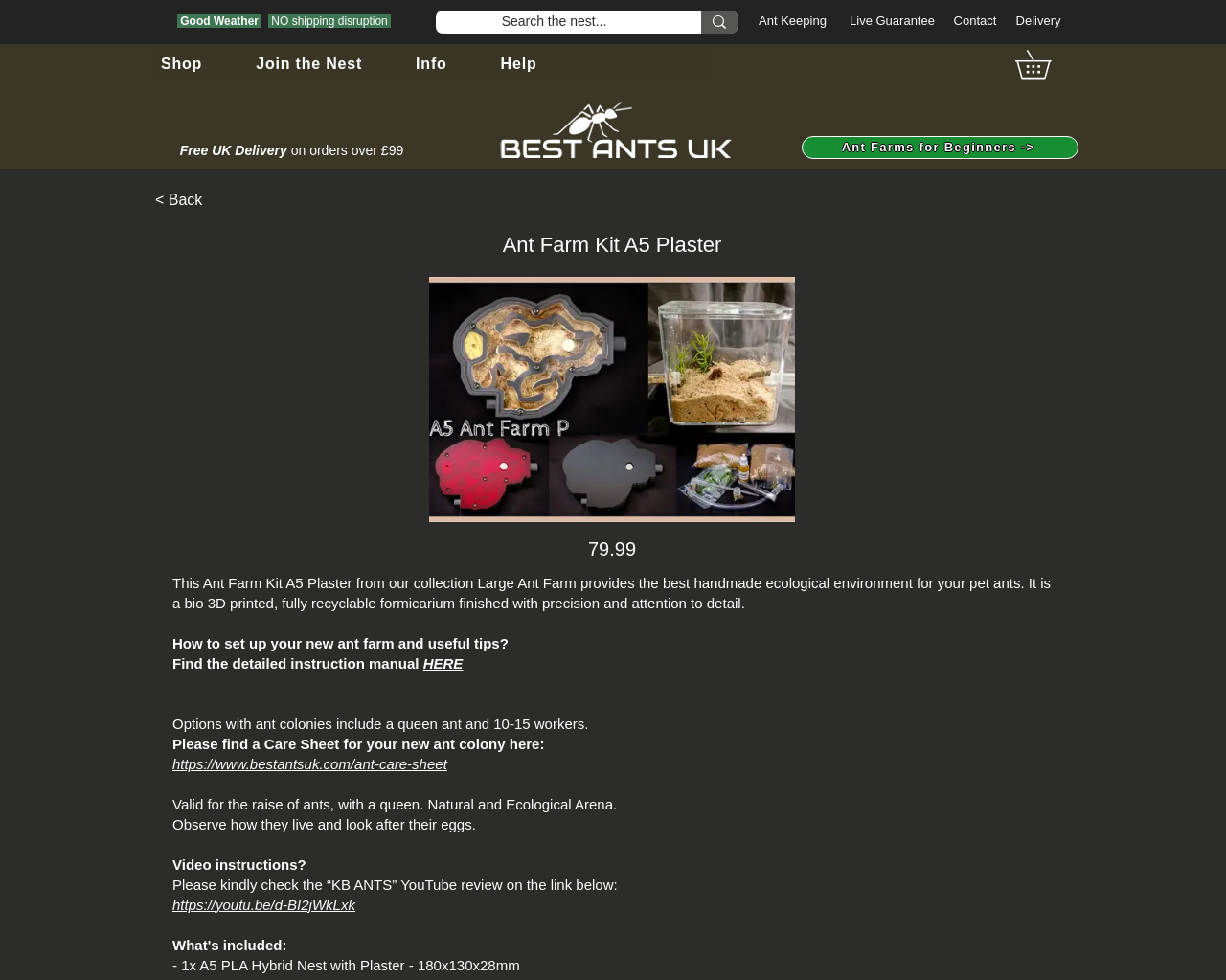Determine the bounding box coordinates (top-left x, top-left y, bottom-right x, bottom-right y) of the UI element described in the following text: Join the Nest

[0.201, 0.047, 0.303, 0.084]